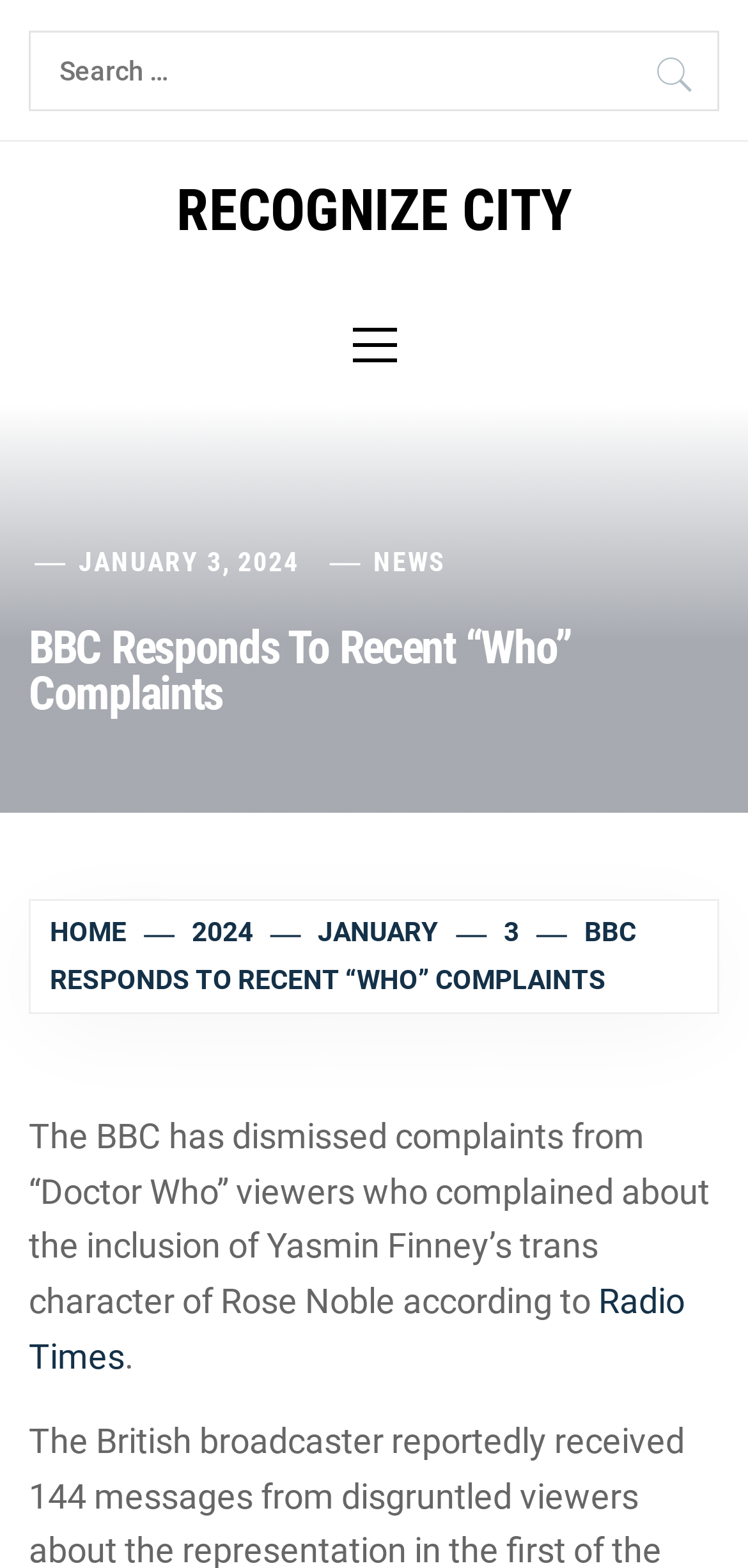Given the description of a UI element: "Recognize city", identify the bounding box coordinates of the matching element in the webpage screenshot.

[0.236, 0.112, 0.764, 0.155]